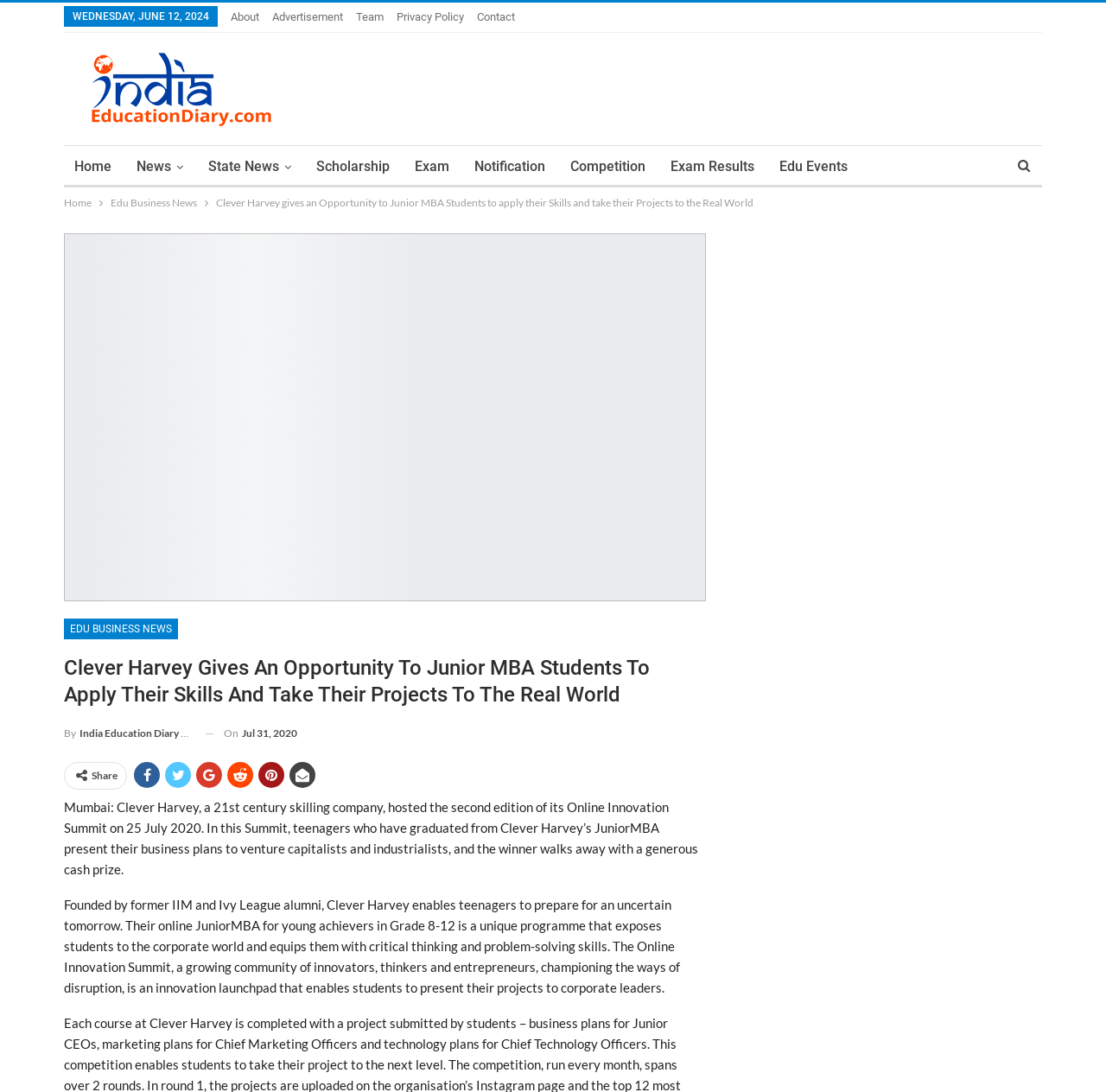What is the date mentioned in the webpage?
Based on the screenshot, provide your answer in one word or phrase.

July 25, 2020